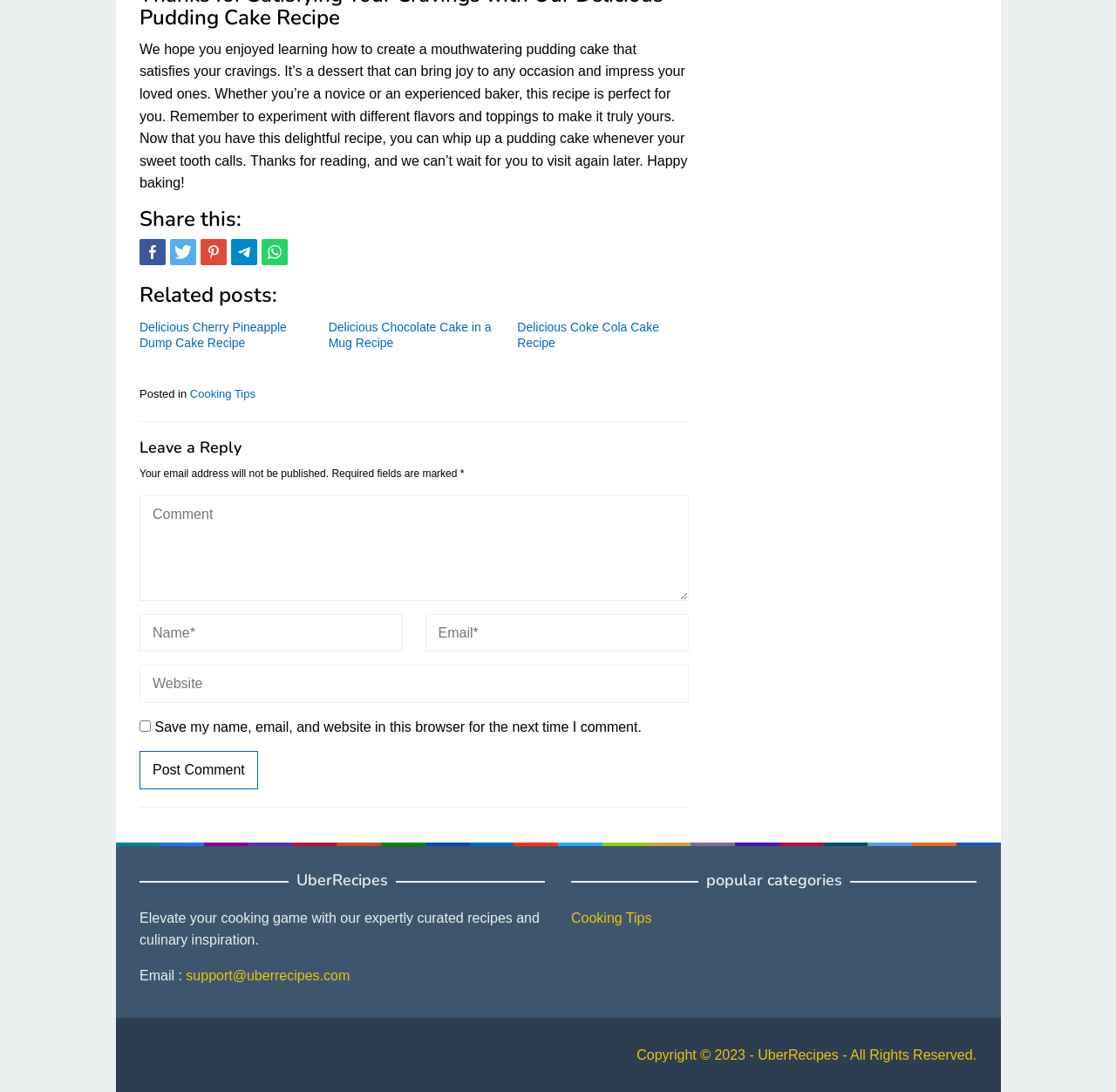Can you show the bounding box coordinates of the region to click on to complete the task described in the instruction: "Visit UberRecipes"?

[0.679, 0.959, 0.751, 0.972]